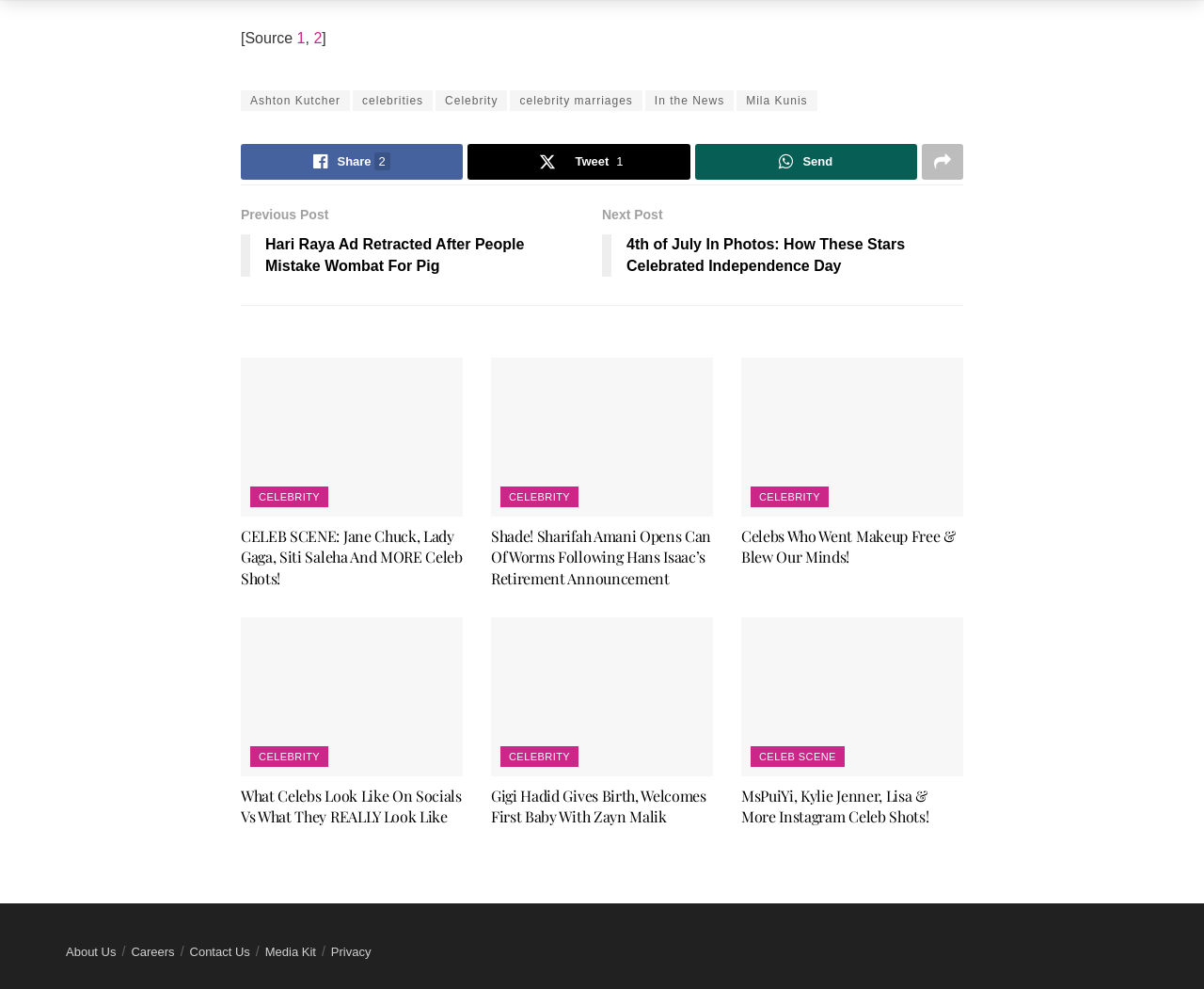Pinpoint the bounding box coordinates of the element that must be clicked to accomplish the following instruction: "View the Instagram post by @jlo". The coordinates should be in the format of four float numbers between 0 and 1, i.e., [left, top, right, bottom].

[0.616, 0.362, 0.8, 0.522]